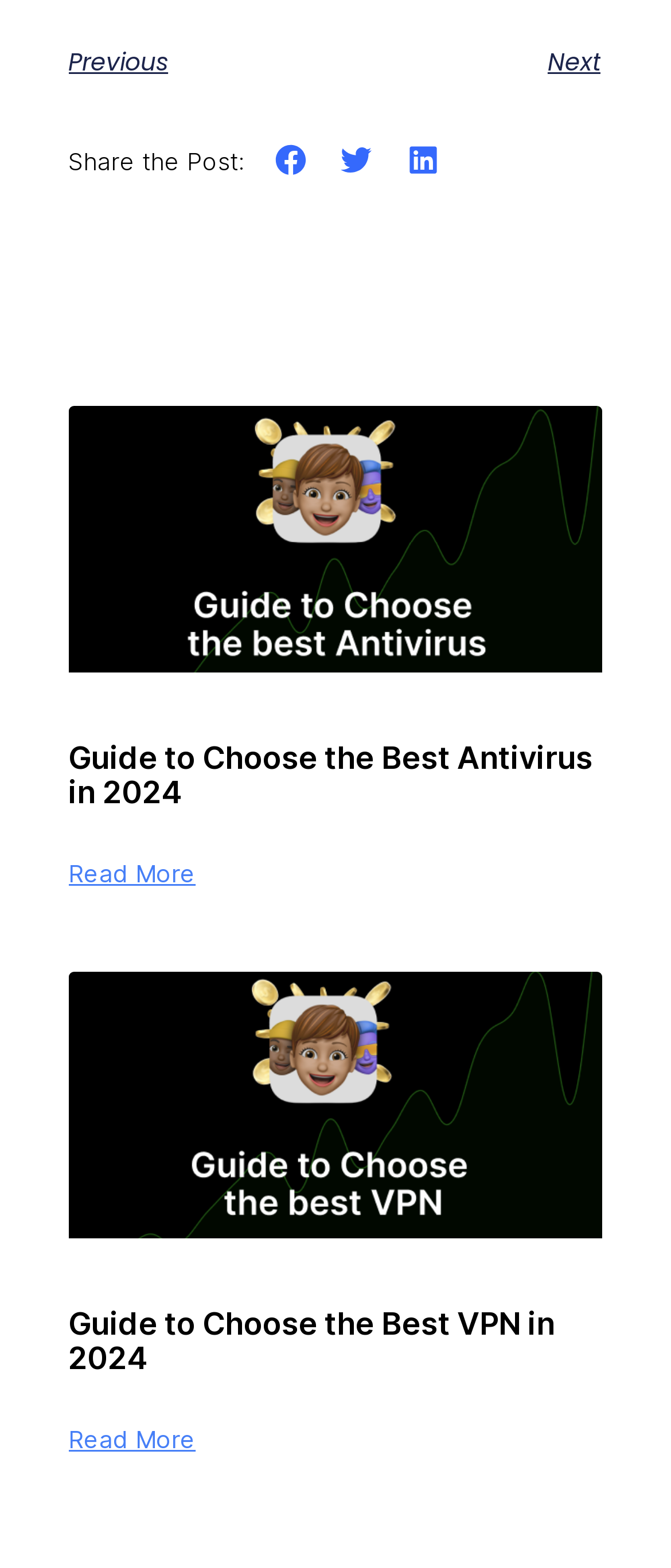Please find the bounding box coordinates of the element that you should click to achieve the following instruction: "Go to the next page". The coordinates should be presented as four float numbers between 0 and 1: [left, top, right, bottom].

[0.499, 0.026, 0.896, 0.053]